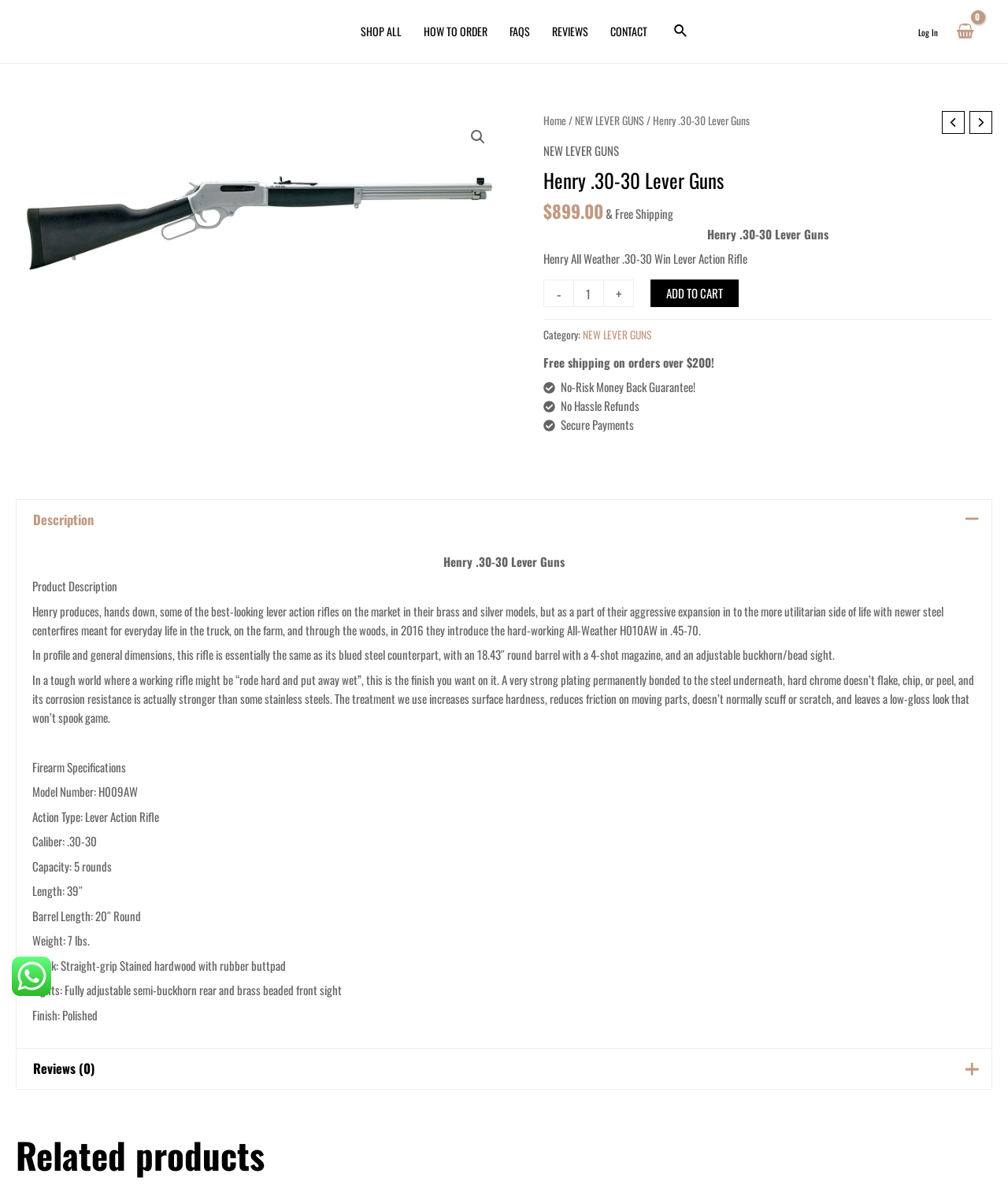Provide your answer to the question using just one word or phrase: What is the price of the Henry .30-30 Lever Gun?

$899.00